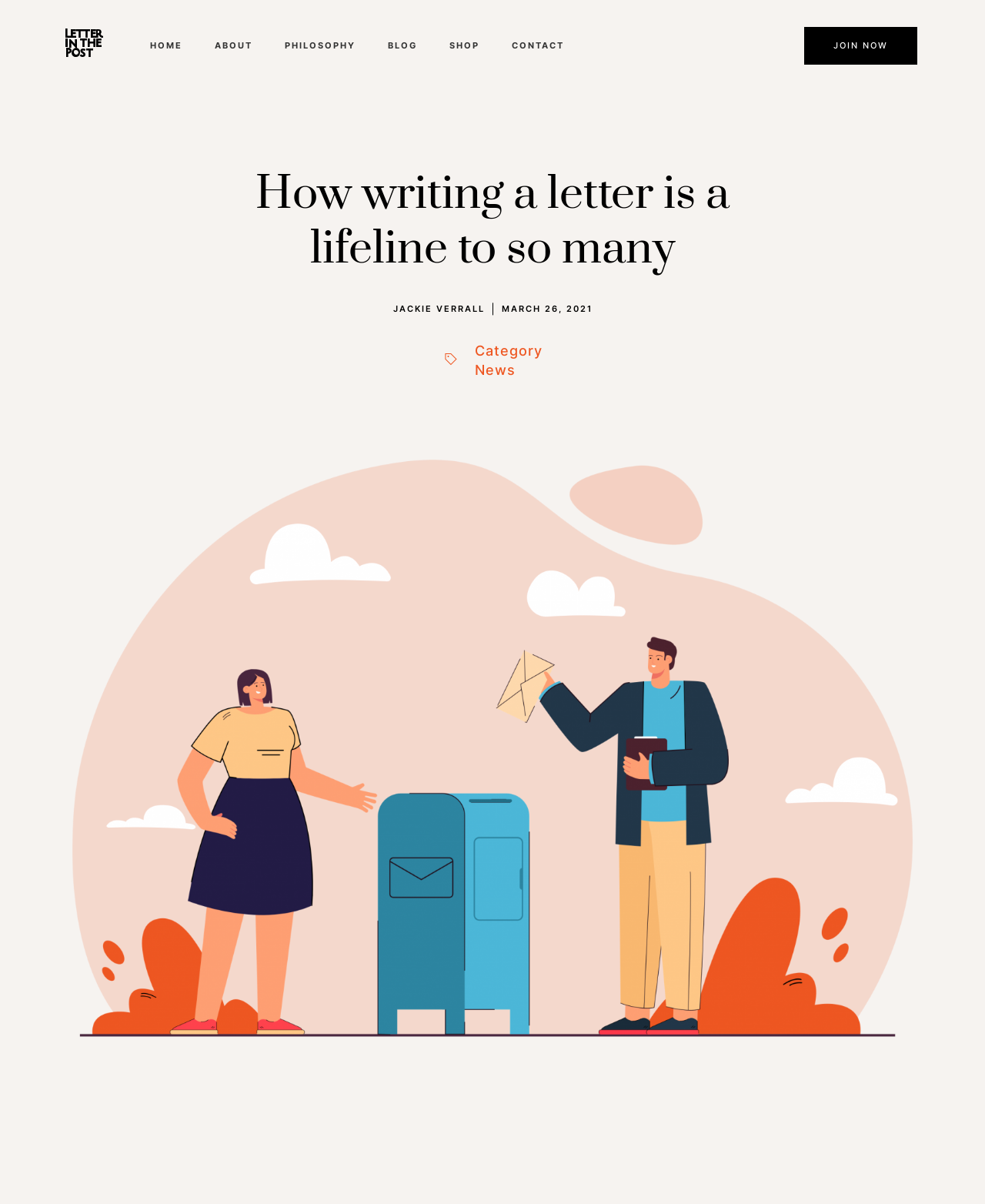Find the bounding box coordinates for the area that must be clicked to perform this action: "Go back to NM Archives Online".

None